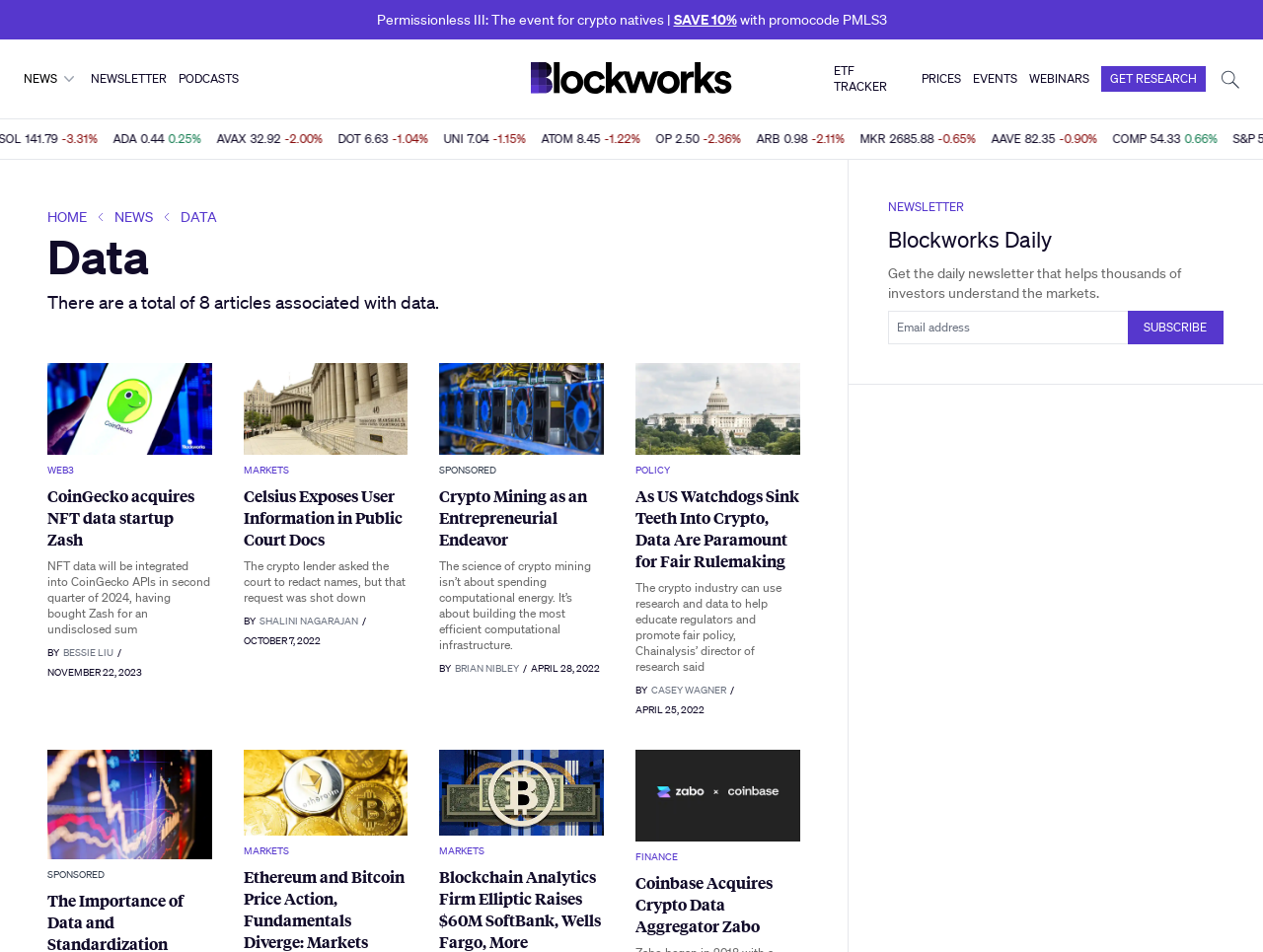What is the current value of S&P 500?
Based on the image, provide your answer in one word or phrase.

5222.68